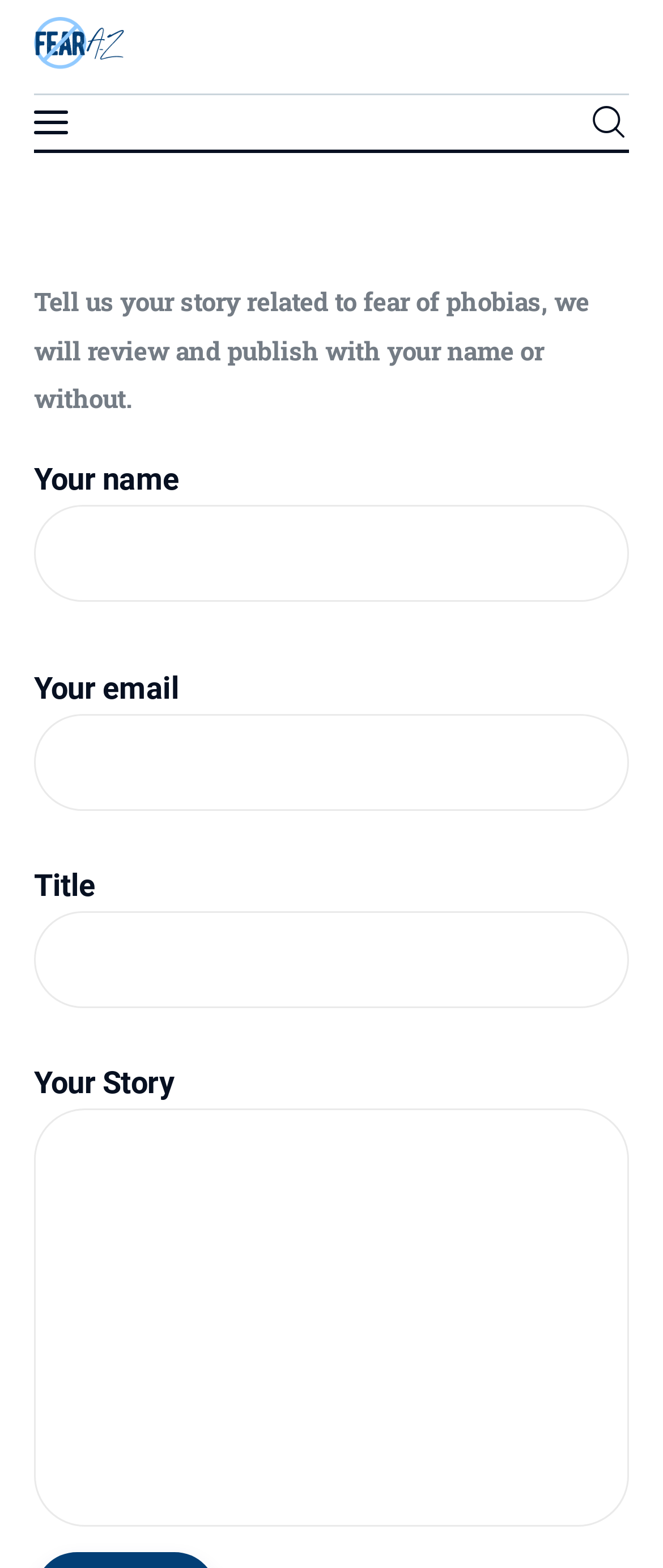Locate the bounding box coordinates for the element described below: "name="your-title"". The coordinates must be four float values between 0 and 1, formatted as [left, top, right, bottom].

[0.051, 0.581, 0.949, 0.643]